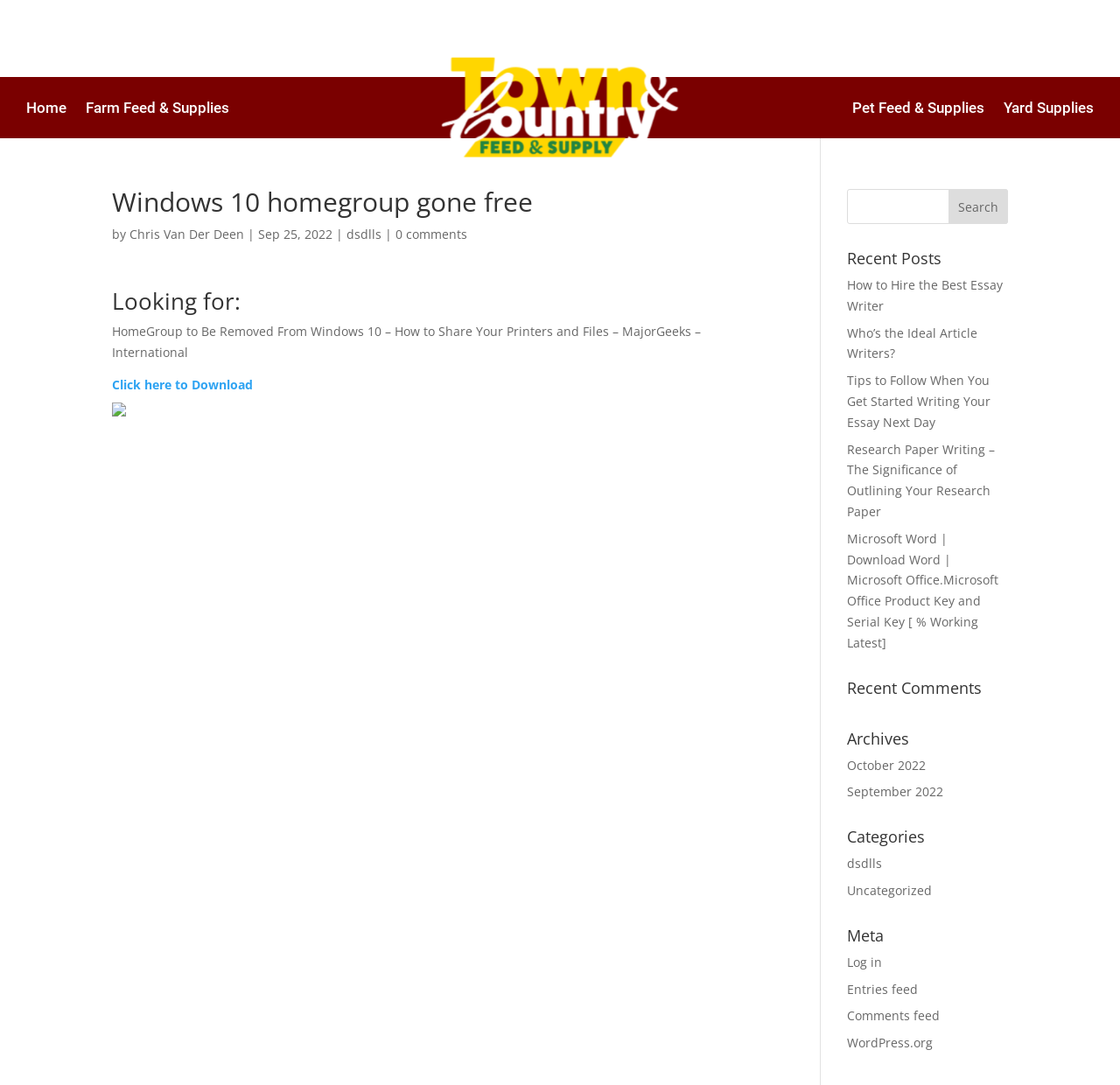Locate the bounding box coordinates of the element that needs to be clicked to carry out the instruction: "Click on the Facebook link". The coordinates should be given as four float numbers ranging from 0 to 1, i.e., [left, top, right, bottom].

[0.057, 0.016, 0.187, 0.039]